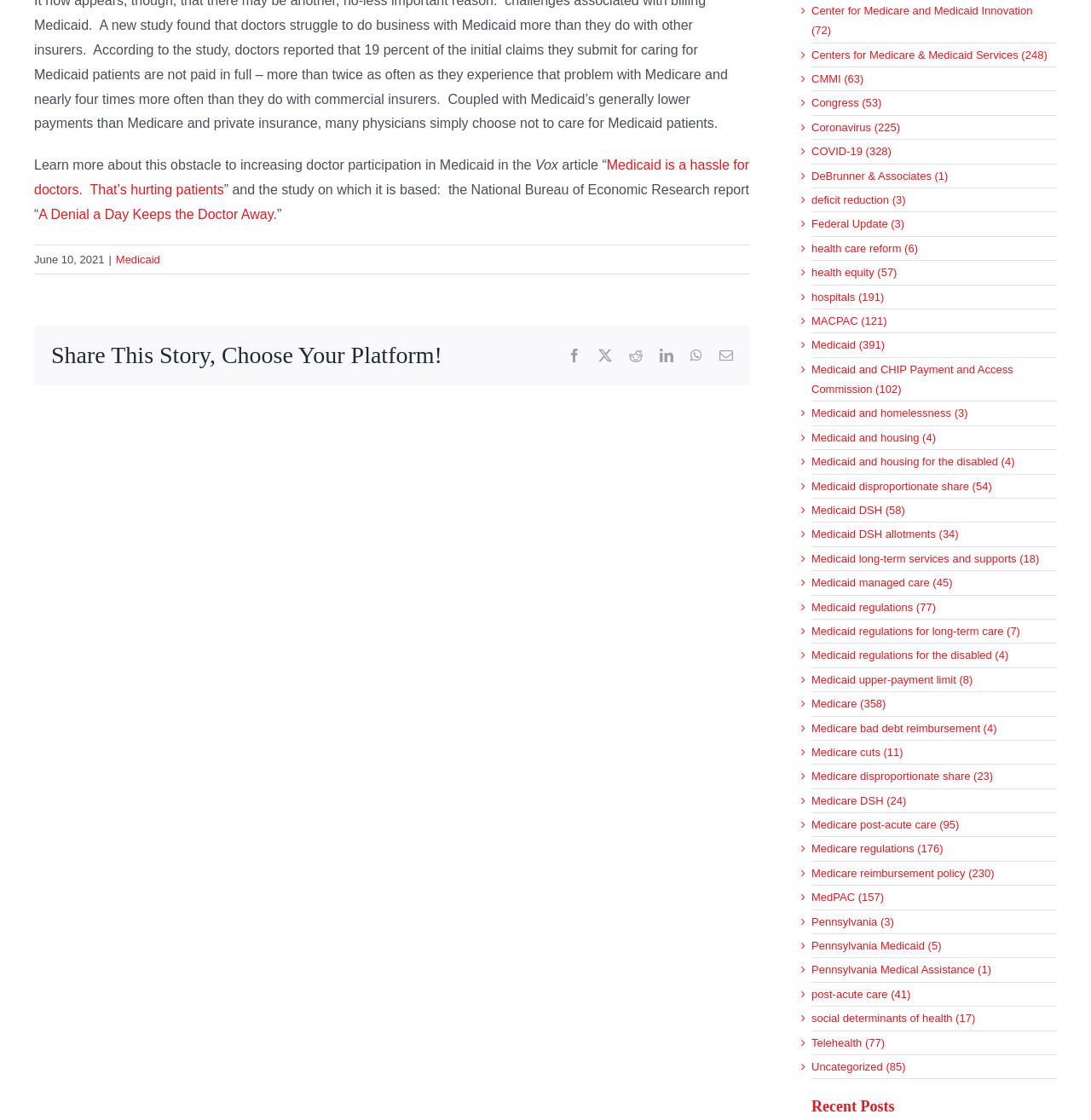Given the element description "Another Tube Released" in the screenshot, predict the bounding box coordinates of that UI element.

None